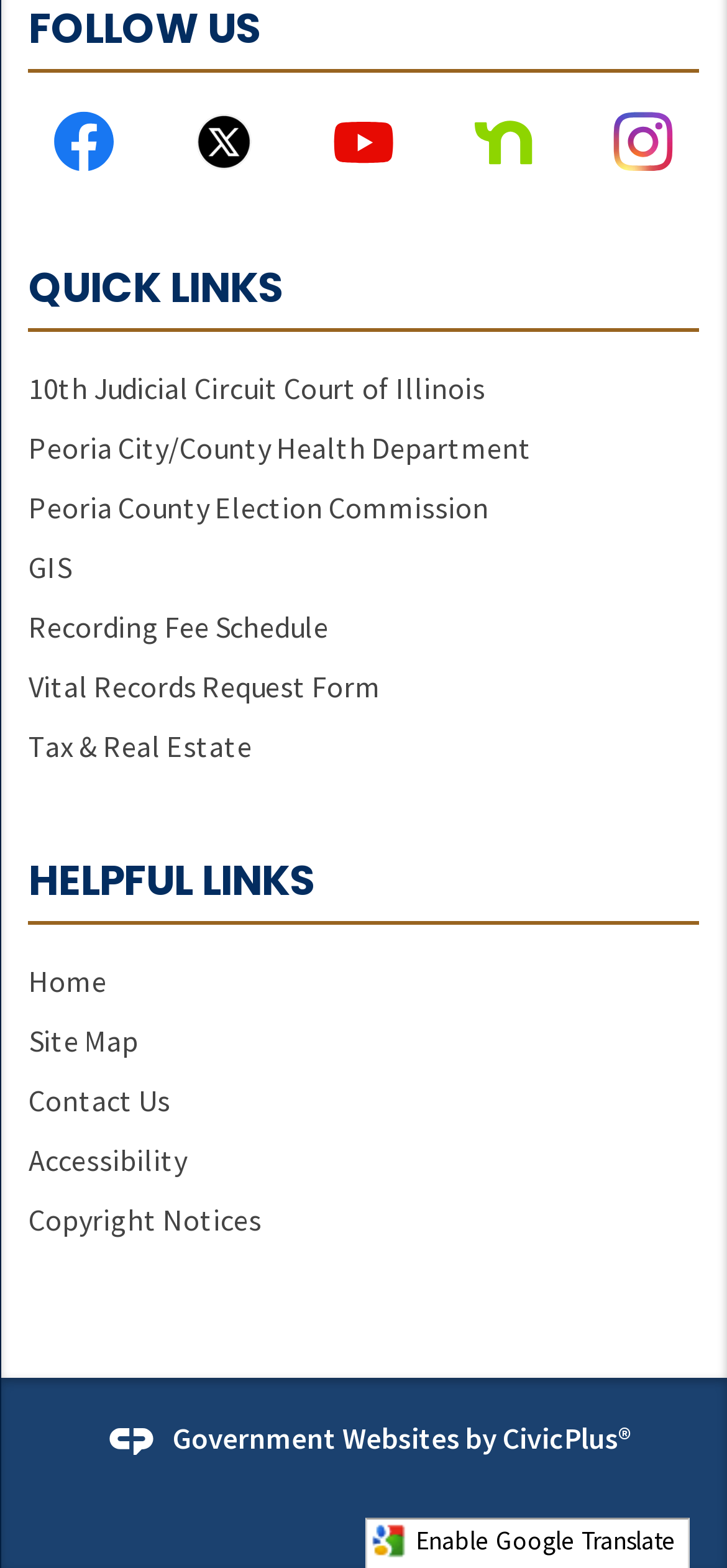Utilize the details in the image to give a detailed response to the question: What is the text of the first quick link?

I looked at the 'QUICK LINKS' region and found the first link, which has the text '10th Judicial Circuit Court of Illinois Opens in new window'.